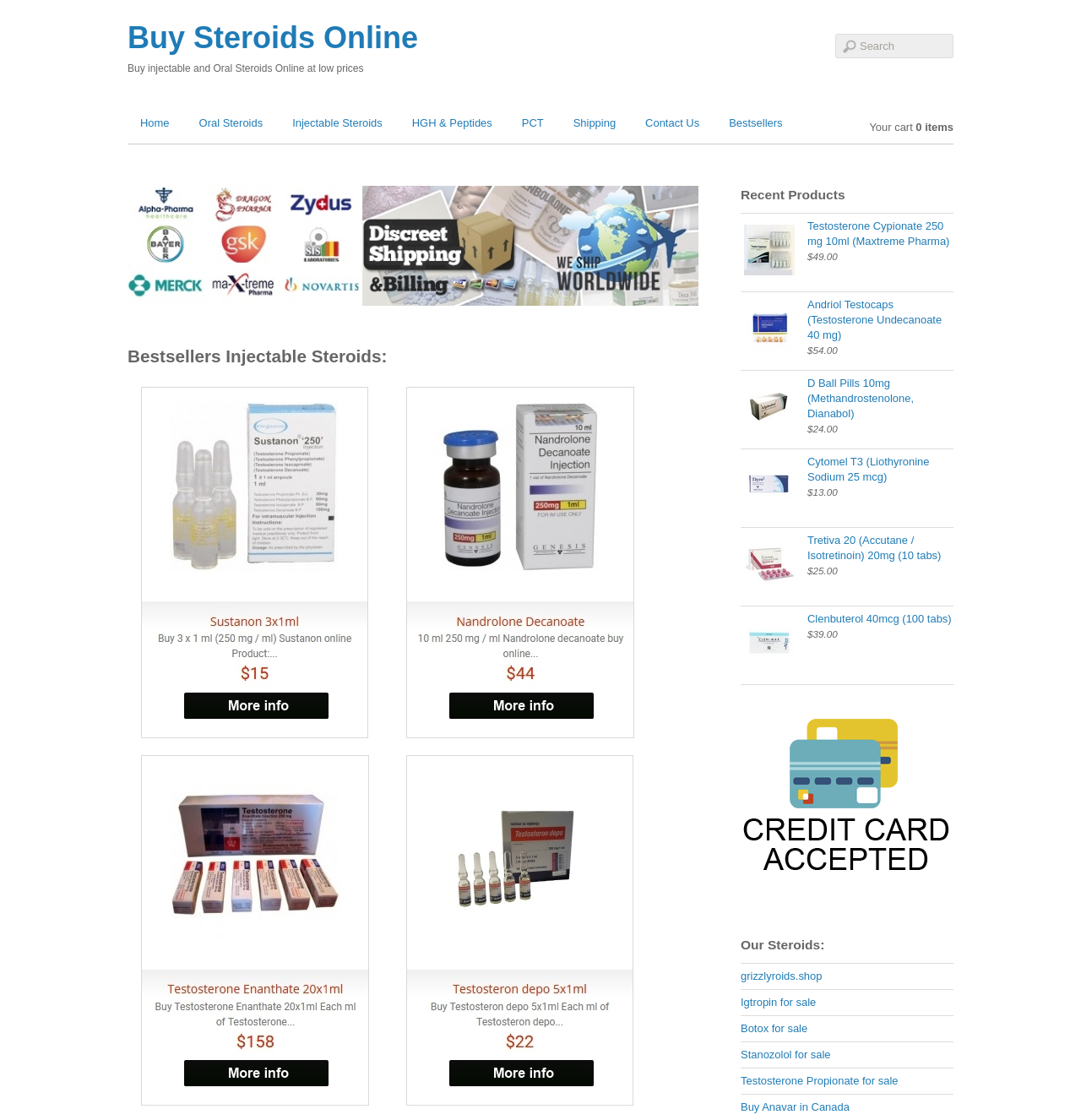Using the details from the image, please elaborate on the following question: What is the price of the product 'Testosterone Cypionate 250 mg'?

The price of the product 'Testosterone Cypionate 250 mg' is displayed as '$49.00' next to the product's description and image.